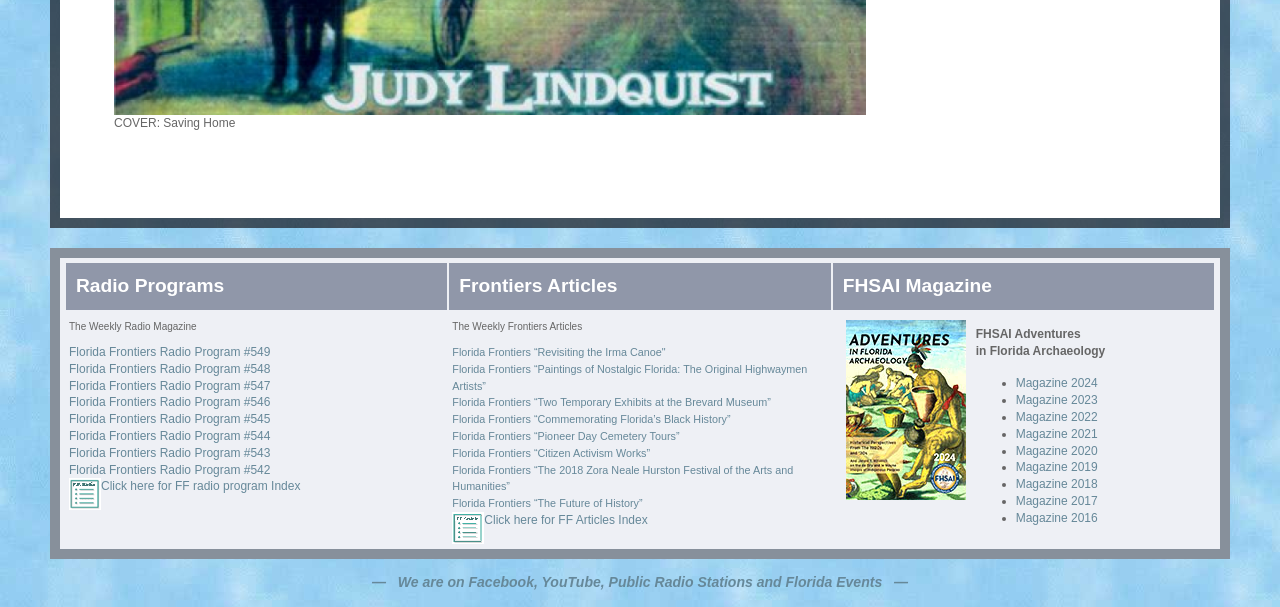What is the name of the radio program?
Refer to the image and provide a one-word or short phrase answer.

Florida Frontiers